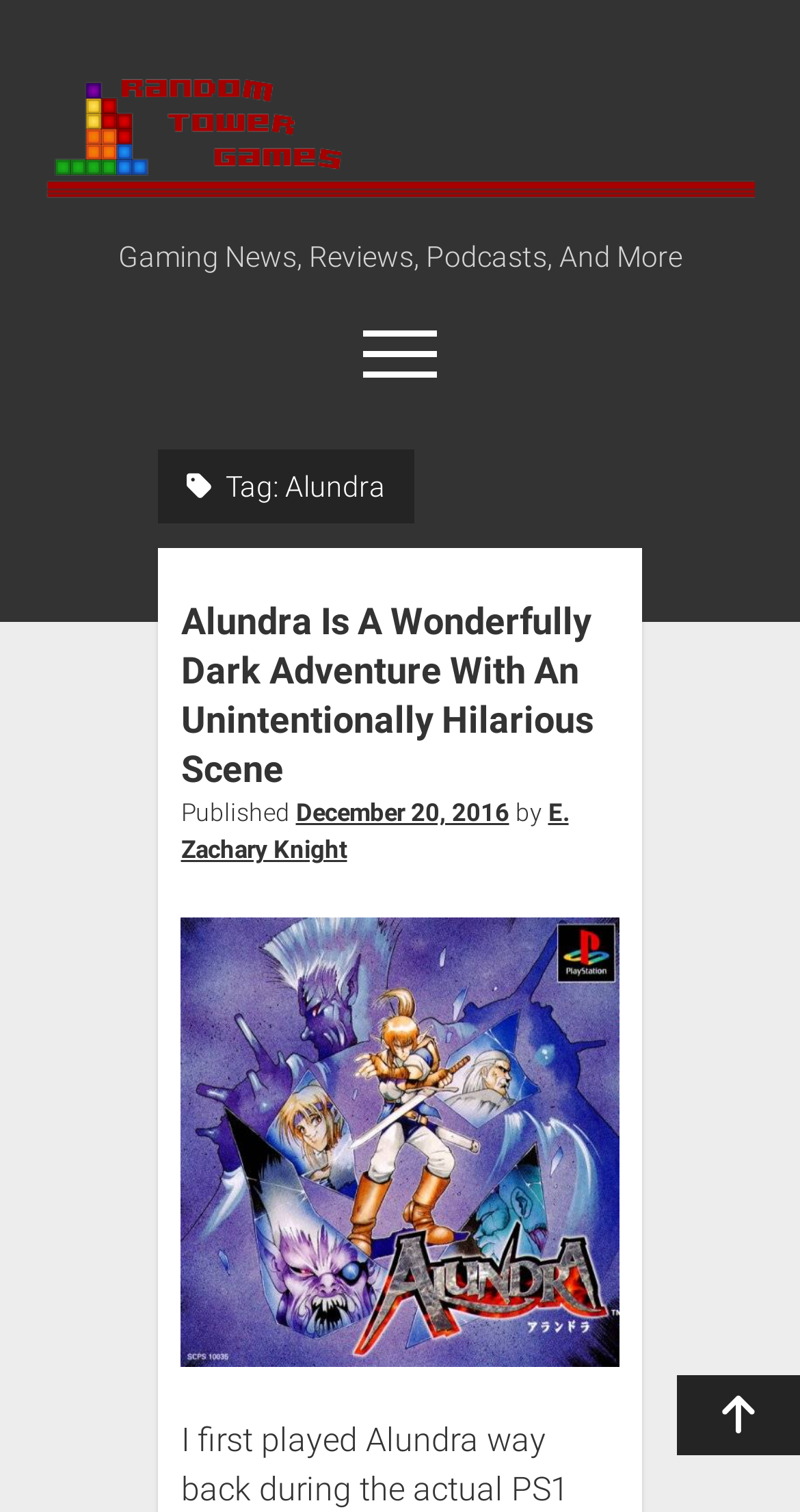Pinpoint the bounding box coordinates for the area that should be clicked to perform the following instruction: "Open the menu".

[0.454, 0.219, 0.546, 0.257]